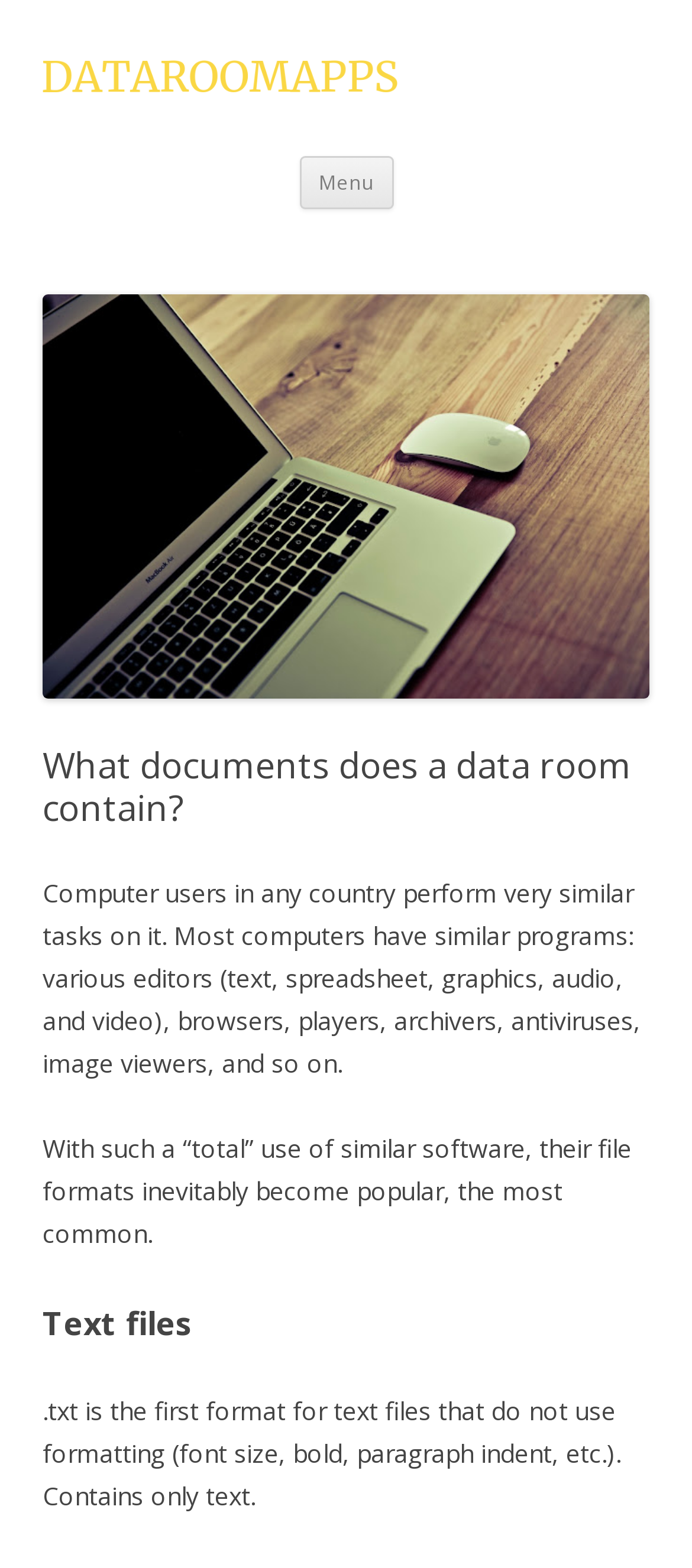Refer to the image and provide a thorough answer to this question:
What is the main topic of discussion on this webpage?

The webpage is primarily focused on discussing virtual data rooms, as evident from the heading 'What files can be stored in a virtual data room?' and the subsequent content.